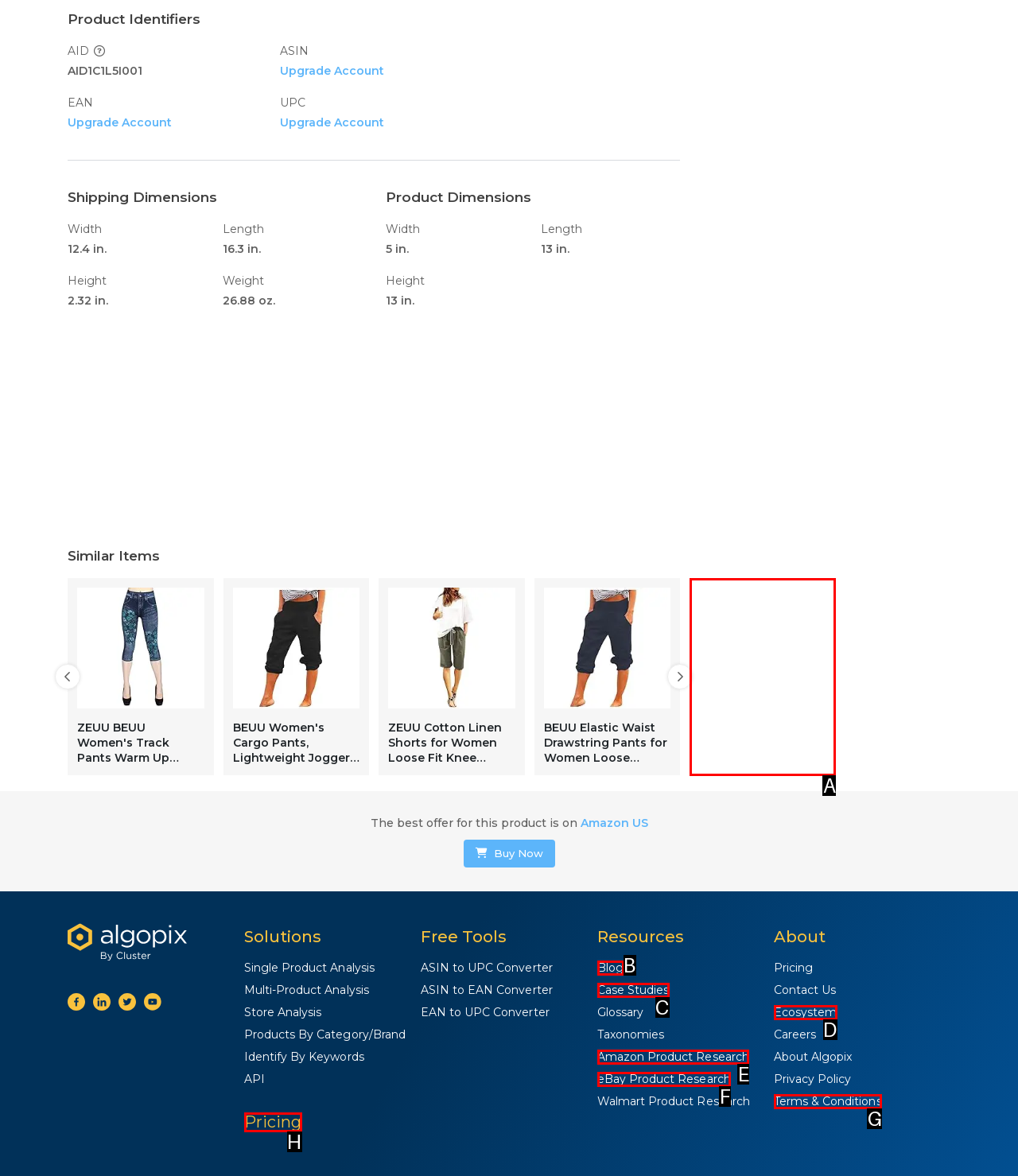Choose the letter that best represents the description: Terms & Conditions. Provide the letter as your response.

G